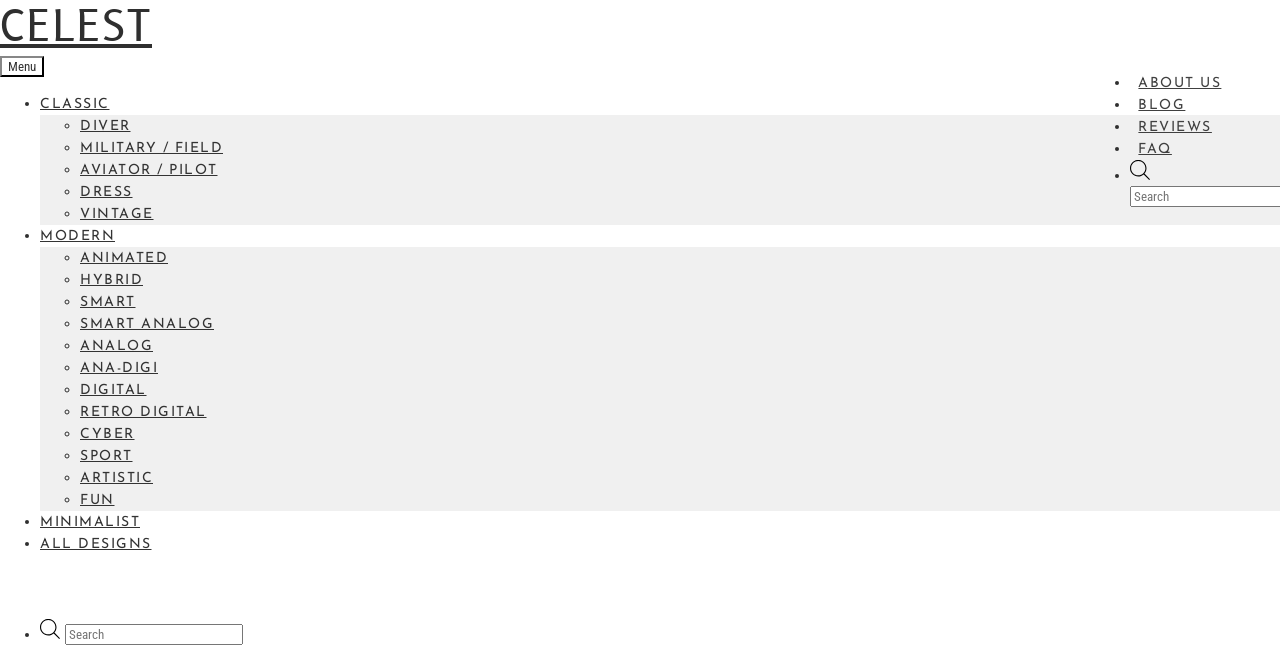Highlight the bounding box of the UI element that corresponds to this description: "aria-label="Search..." name="q" placeholder="Search..."".

None